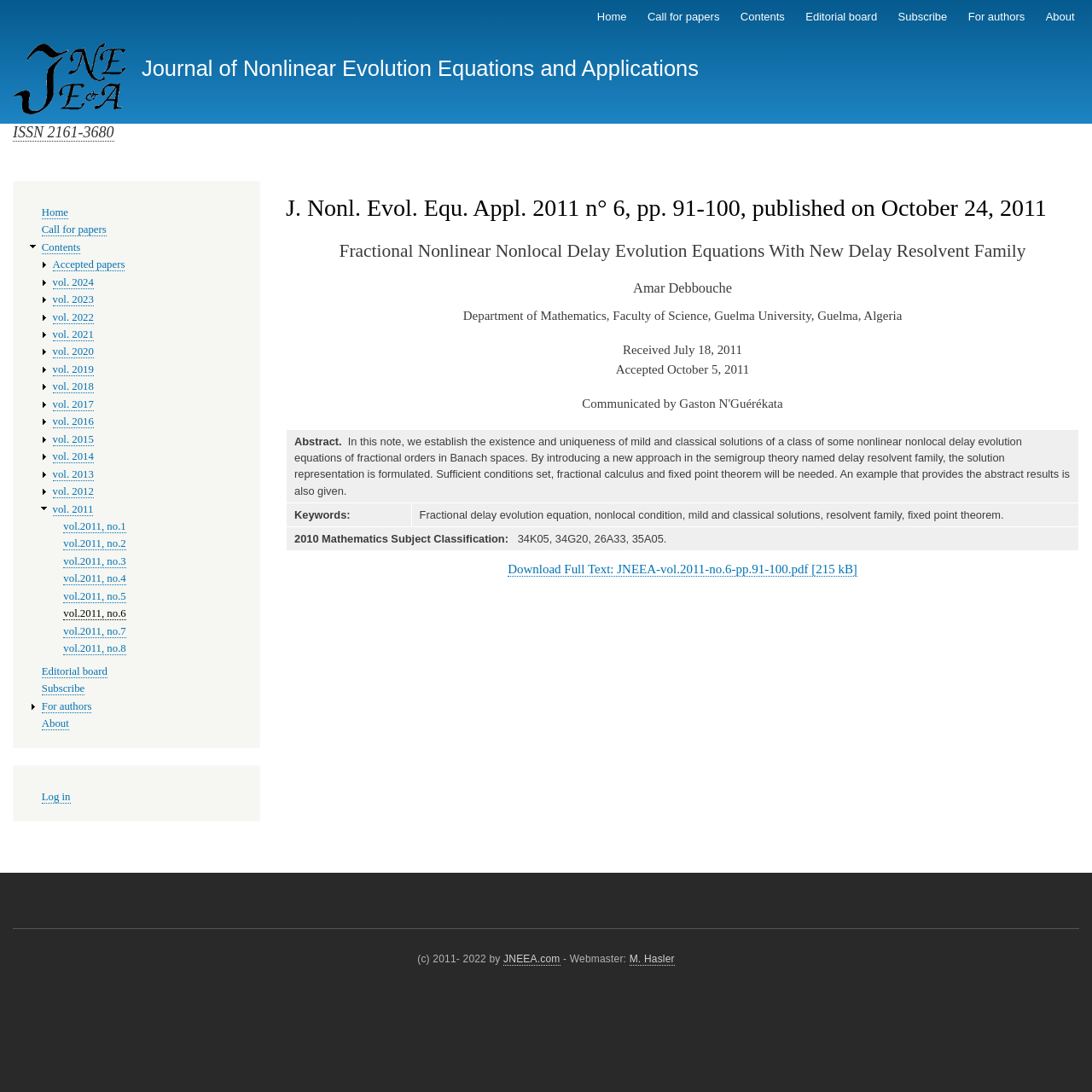Please find the bounding box coordinates for the clickable element needed to perform this instruction: "Click on FAQ".

None